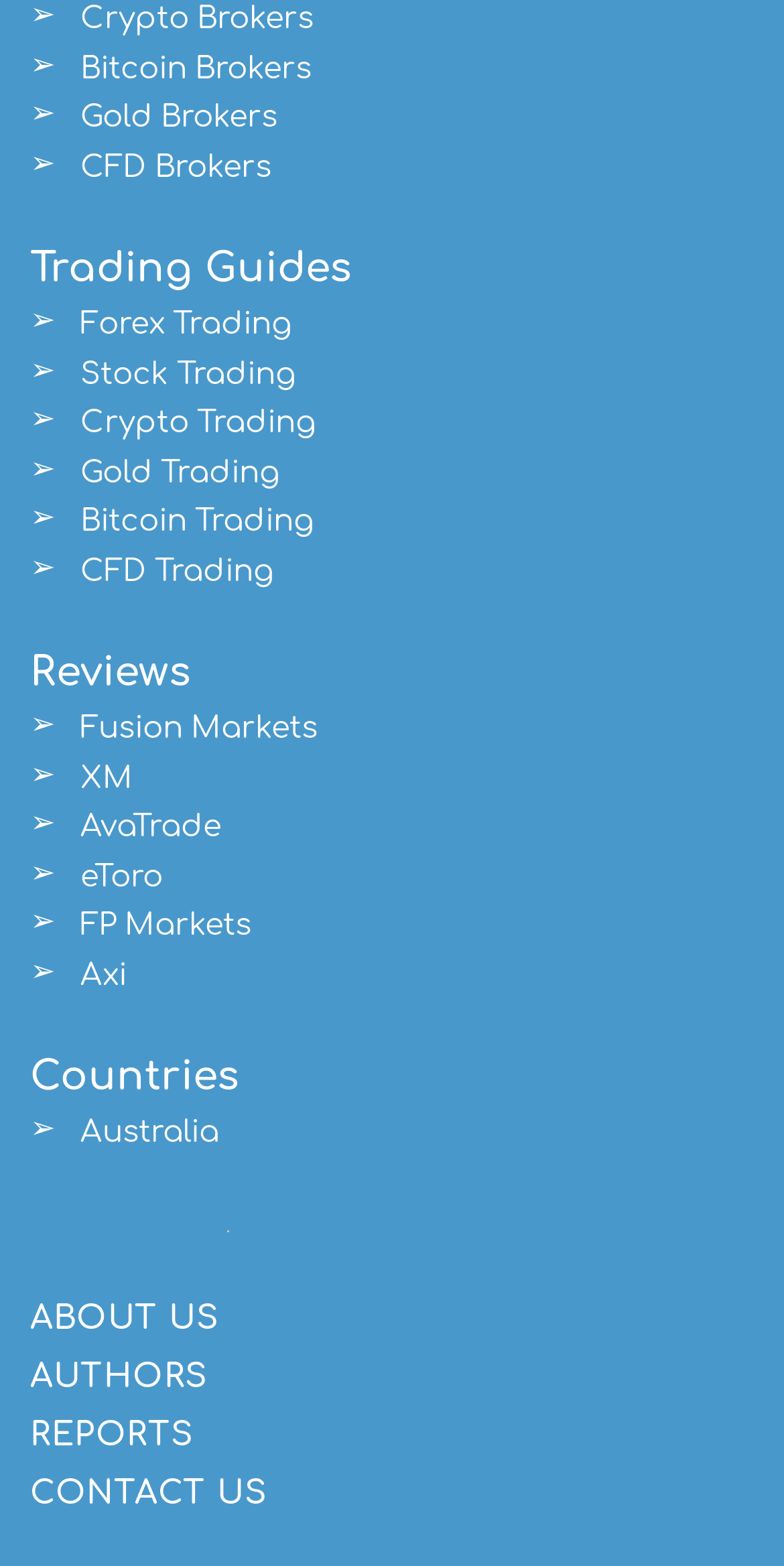Determine the bounding box of the UI element mentioned here: "parent_node: ABOUT US". The coordinates must be in the format [left, top, right, bottom] with values ranging from 0 to 1.

[0.288, 0.77, 0.712, 0.8]